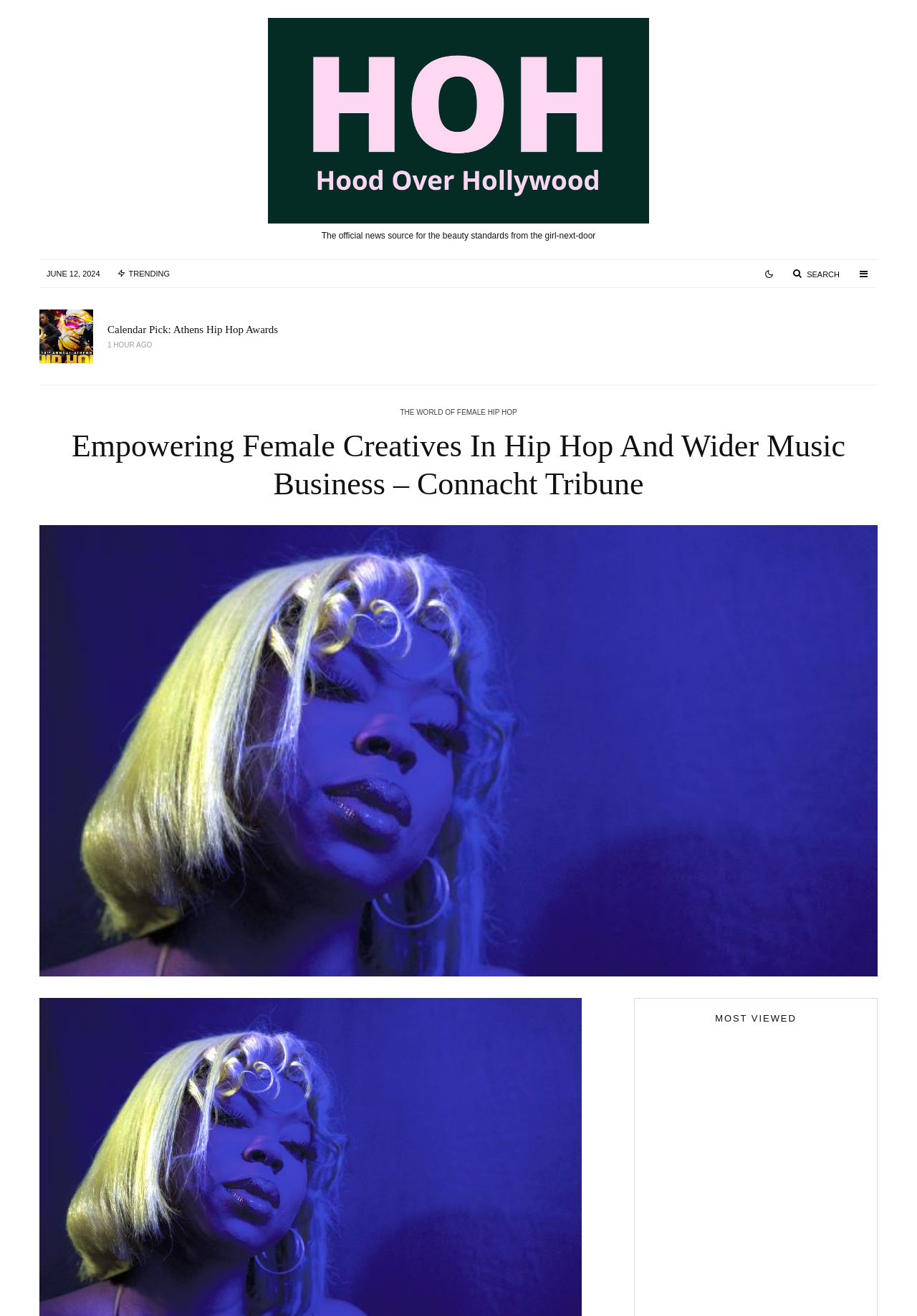Using details from the image, please answer the following question comprehensively:
How many articles are displayed on the webpage?

There are 6 articles displayed on the webpage, each with a heading, link, and timestamp. The articles are arranged in a grid-like structure.